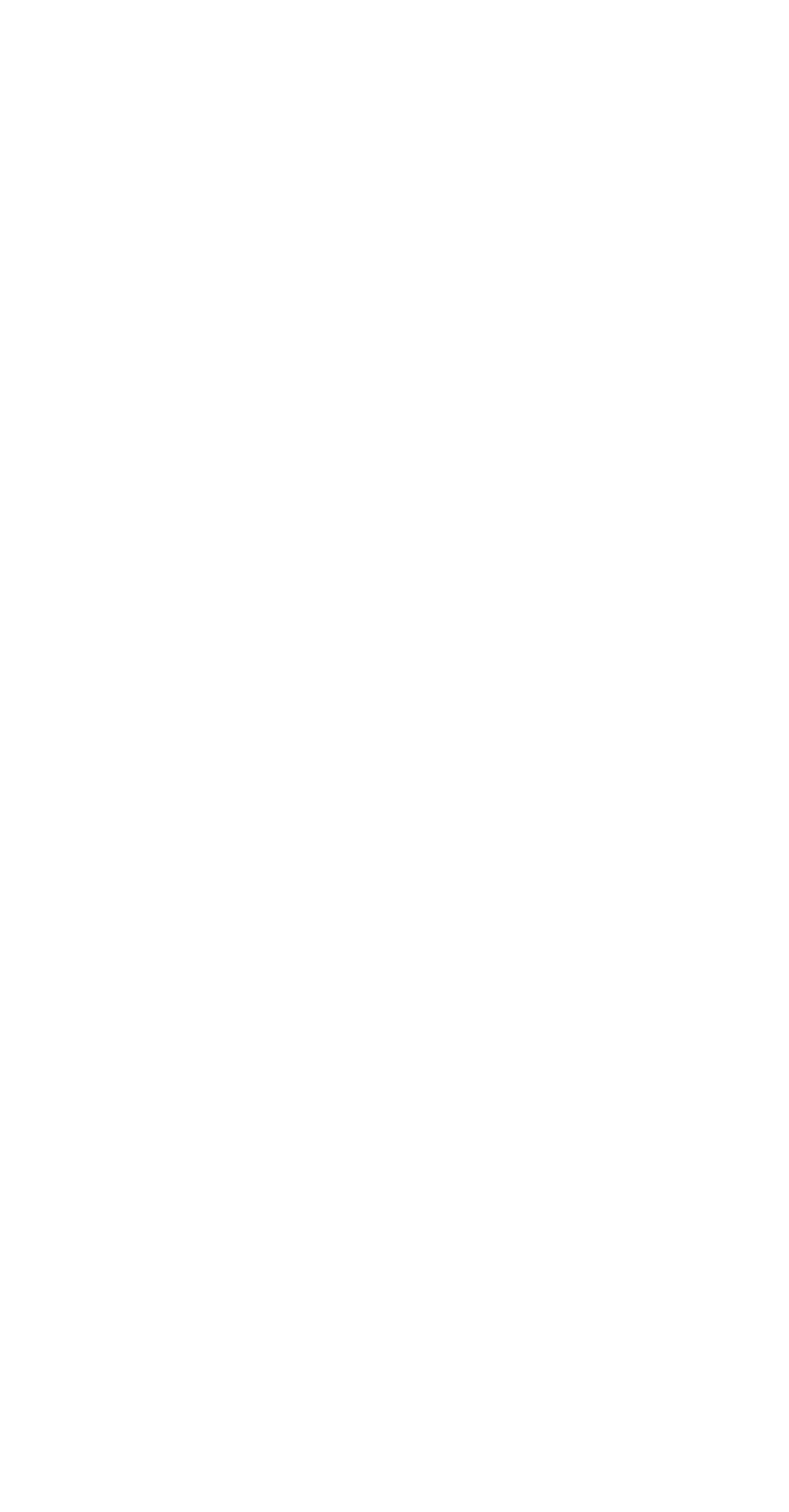Give a short answer to this question using one word or a phrase:
How many comments are there on the article?

2